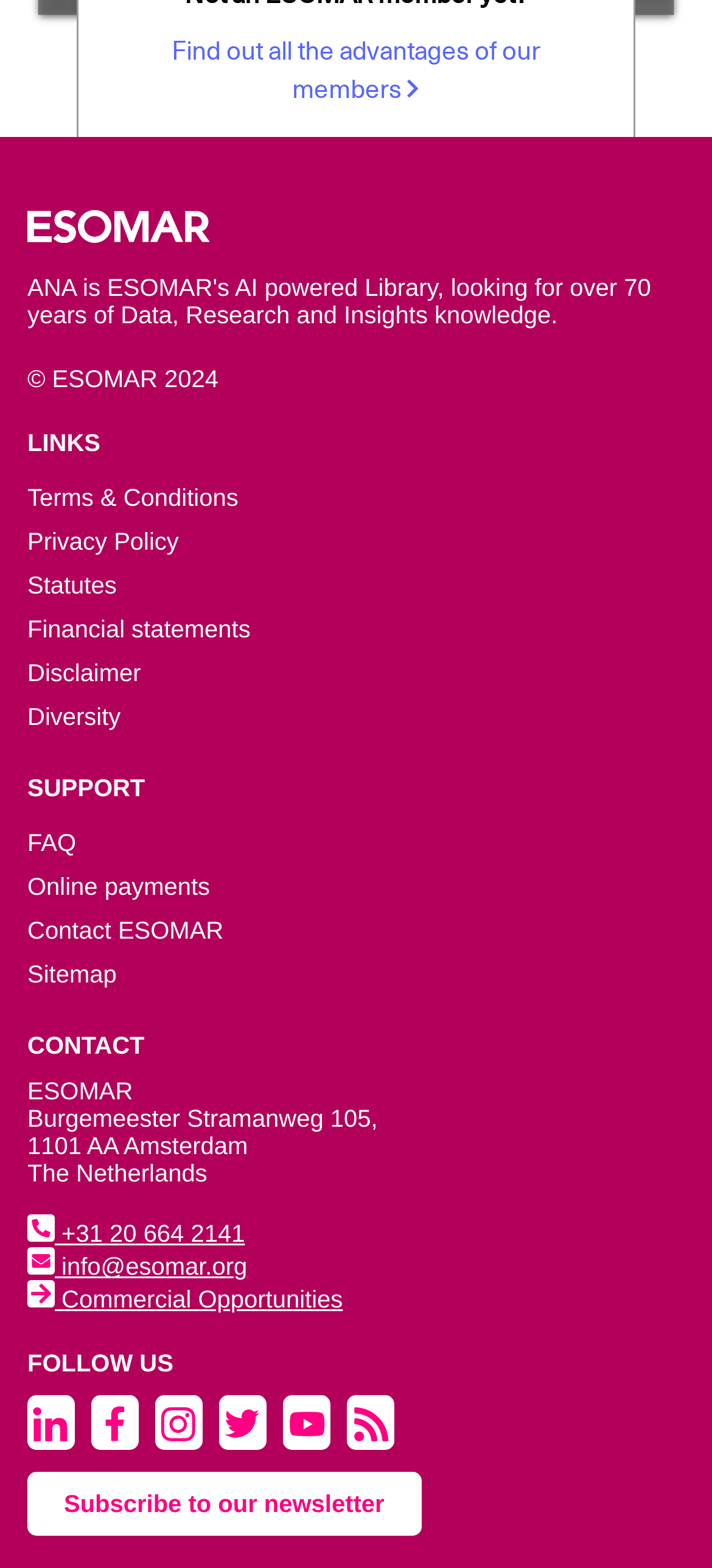How many social media platforms does ESOMAR have?
Provide a comprehensive and detailed answer to the question.

ESOMAR has 5 social media platforms, which are LinkedIn, Facebook, Instagram, Twitter, and Youtube, as indicated by the links and images at the bottom of the webpage.